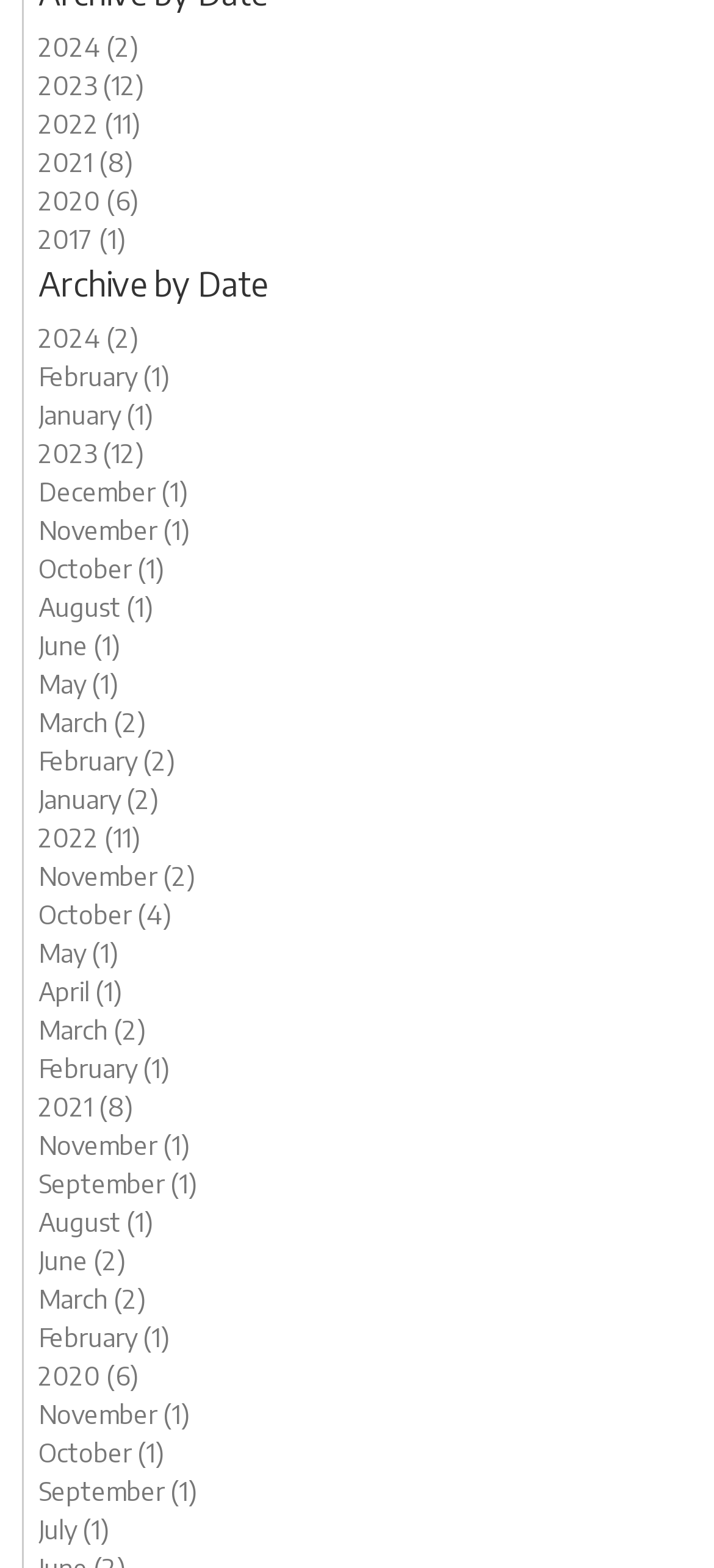How many links are there for the month of August?
Answer briefly with a single word or phrase based on the image.

2